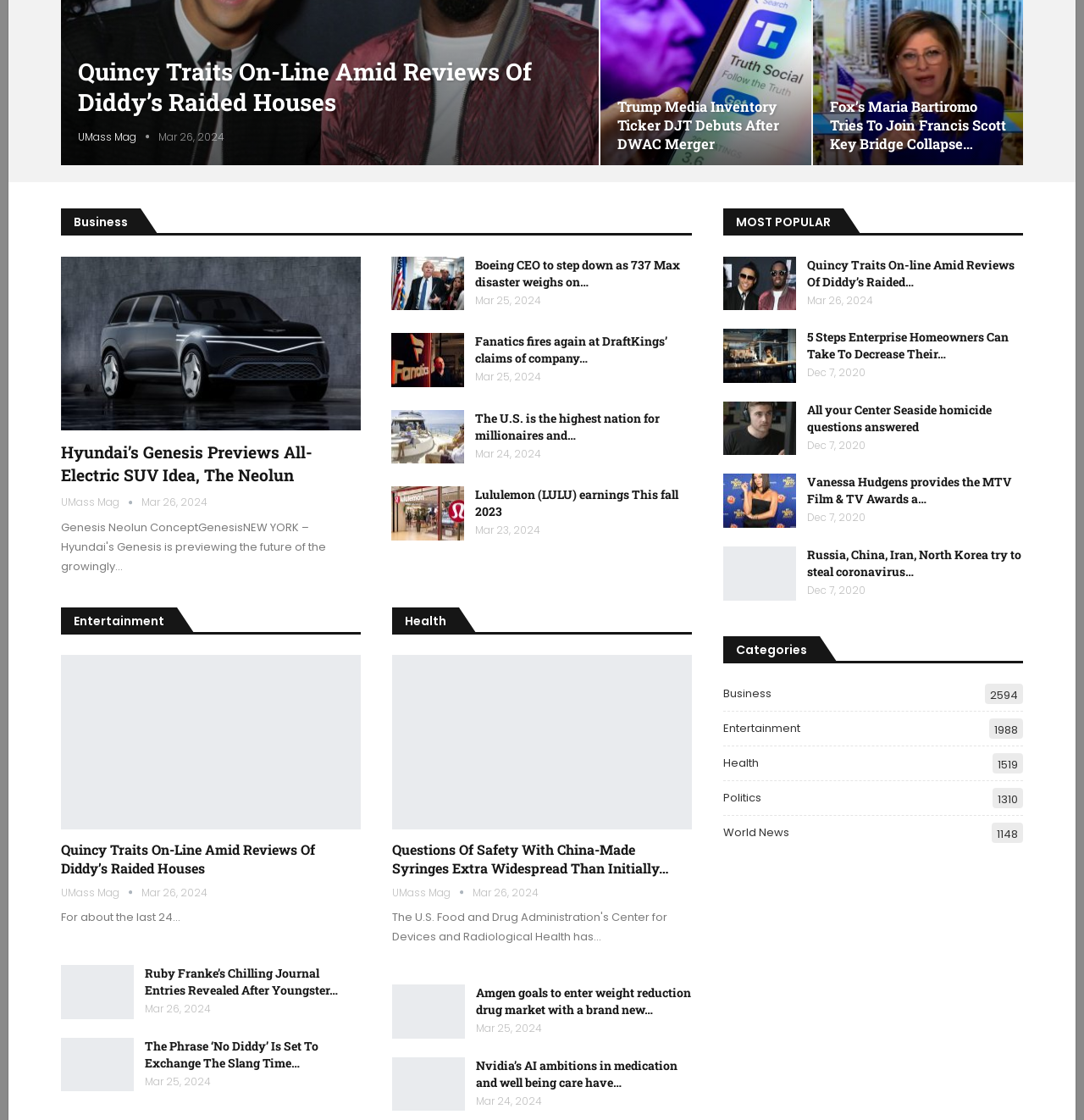Please determine the bounding box coordinates for the UI element described as: "World News1148".

[0.667, 0.736, 0.728, 0.75]